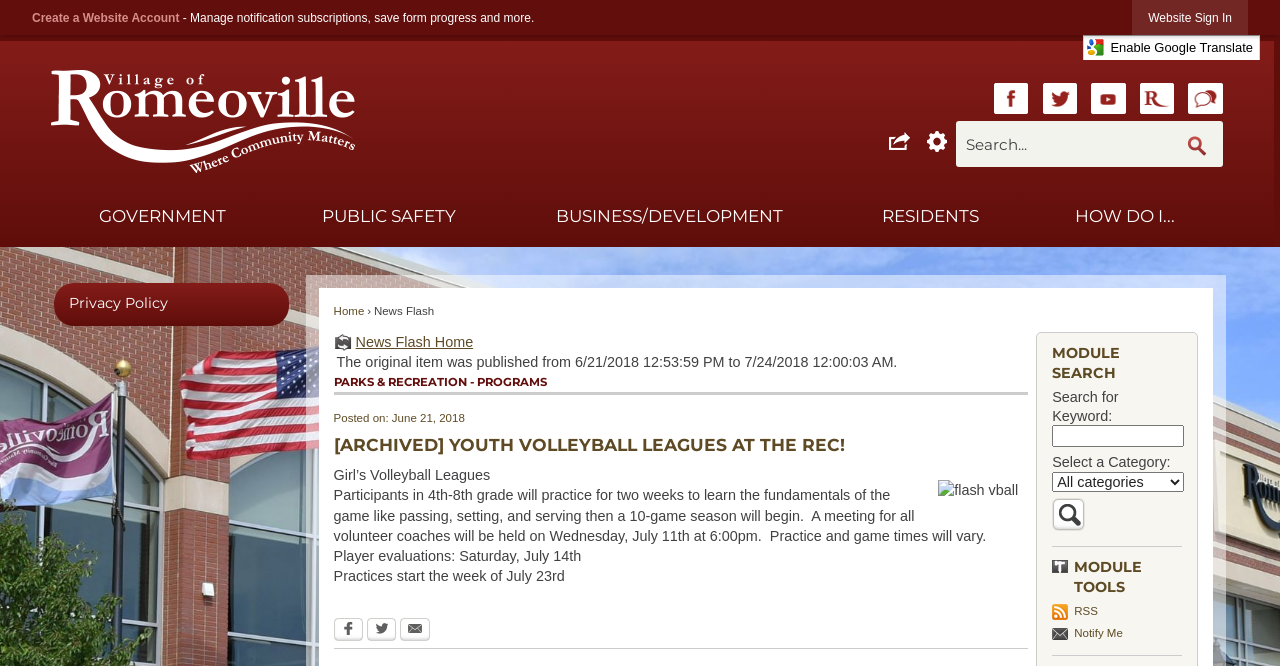Identify the bounding box of the UI element described as follows: "Government". Provide the coordinates as four float numbers in the range of 0 to 1 [left, top, right, bottom].

[0.04, 0.281, 0.214, 0.37]